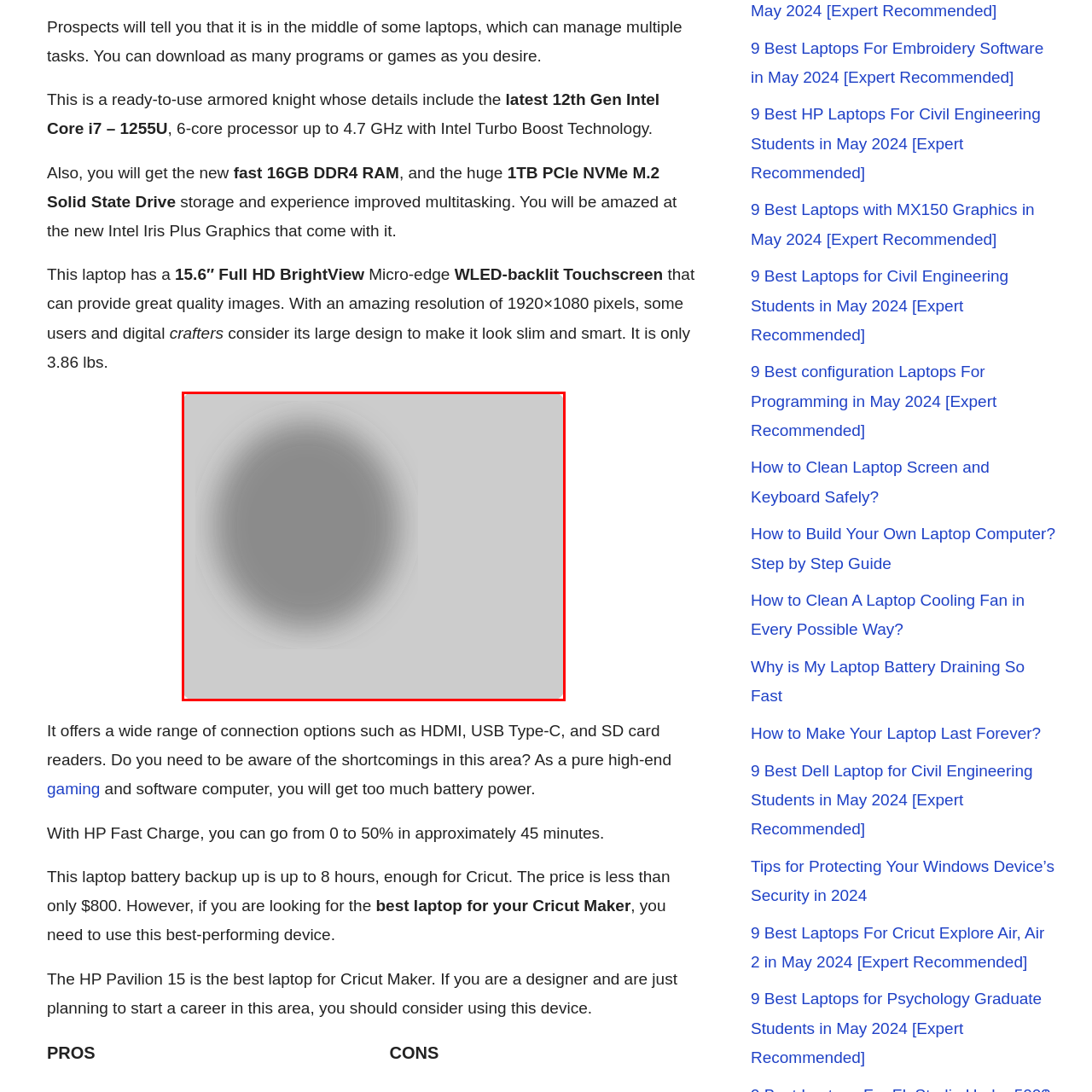What is the storage capacity of the laptop?
Pay attention to the image part enclosed by the red bounding box and answer the question using a single word or a short phrase.

1TB